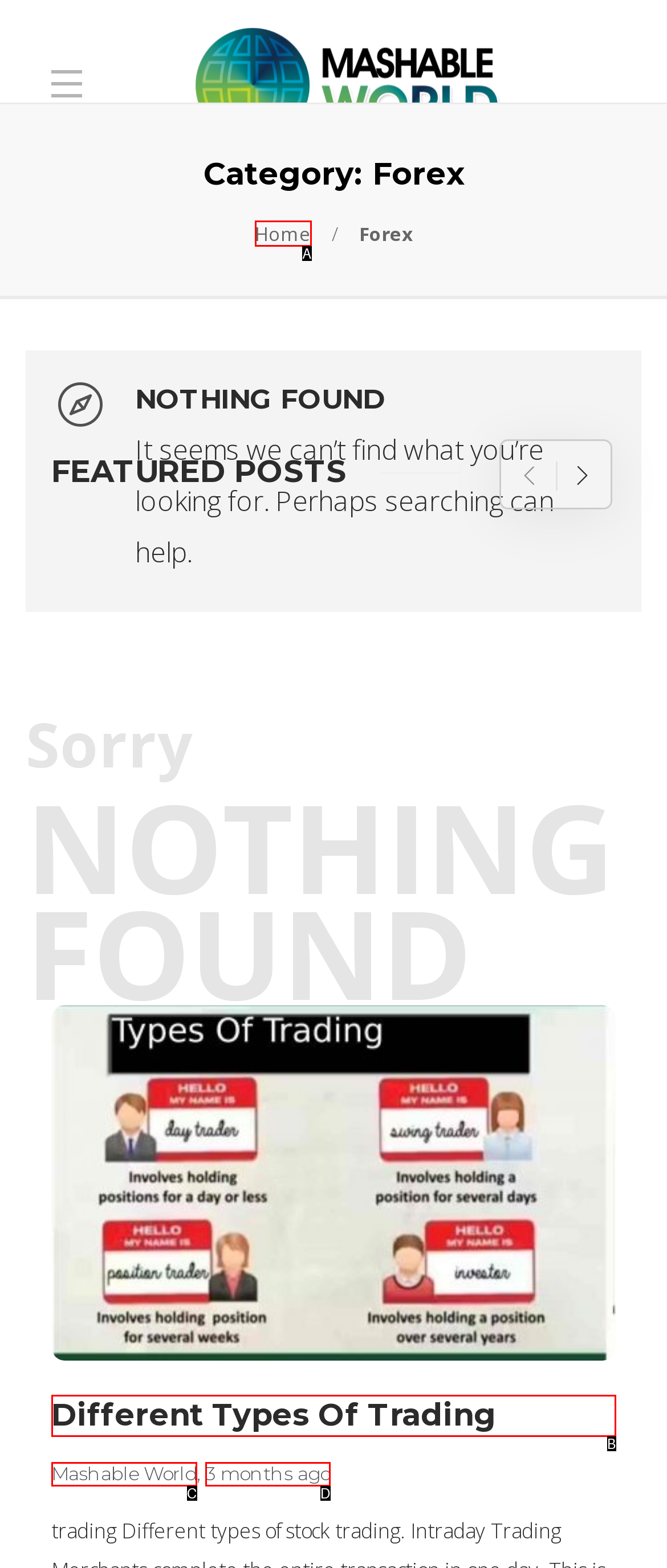Find the HTML element that matches the description provided: Home
Answer using the corresponding option letter.

A